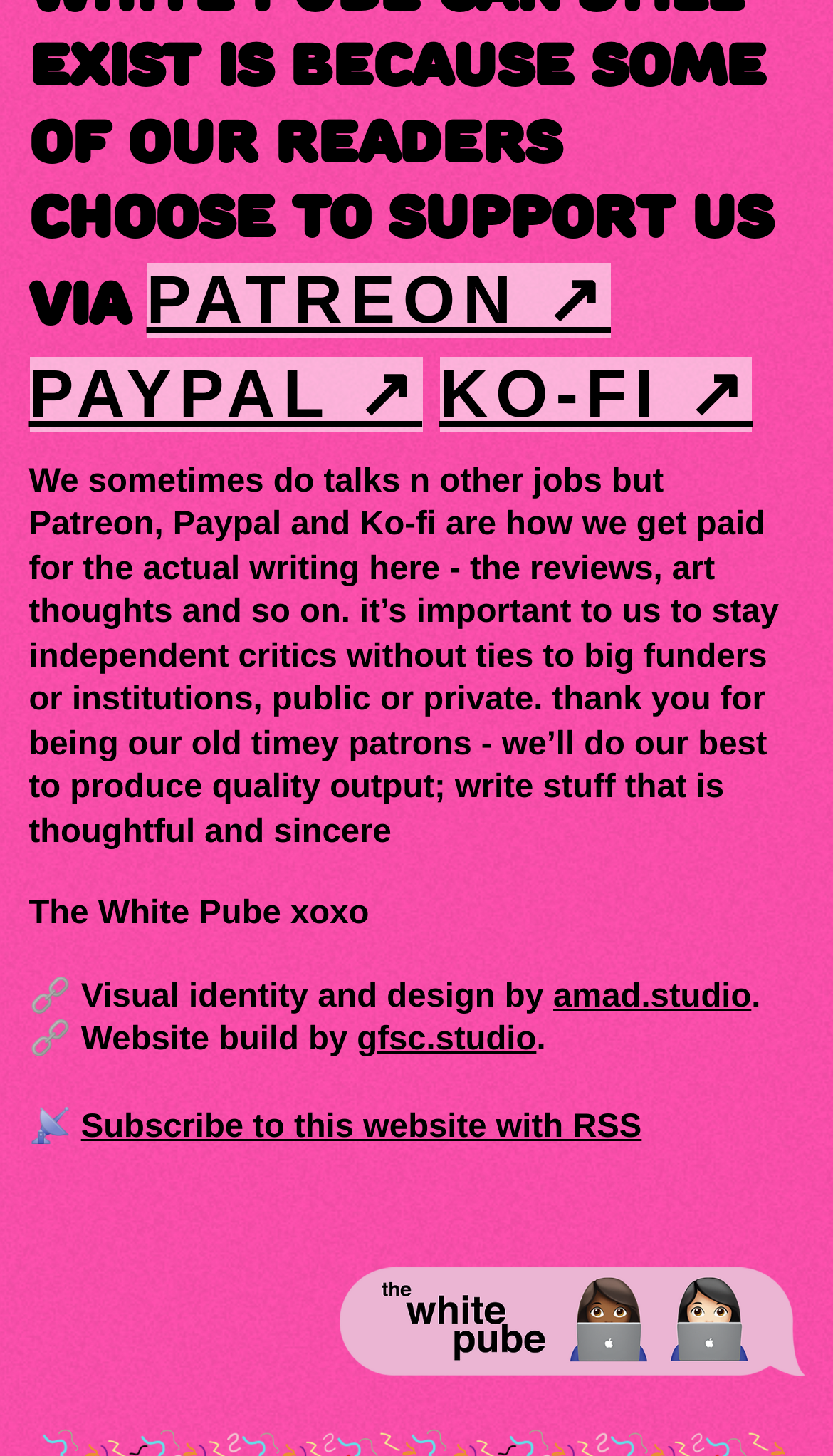Find the bounding box of the UI element described as follows: "Paypal ↗".

[0.035, 0.246, 0.507, 0.297]